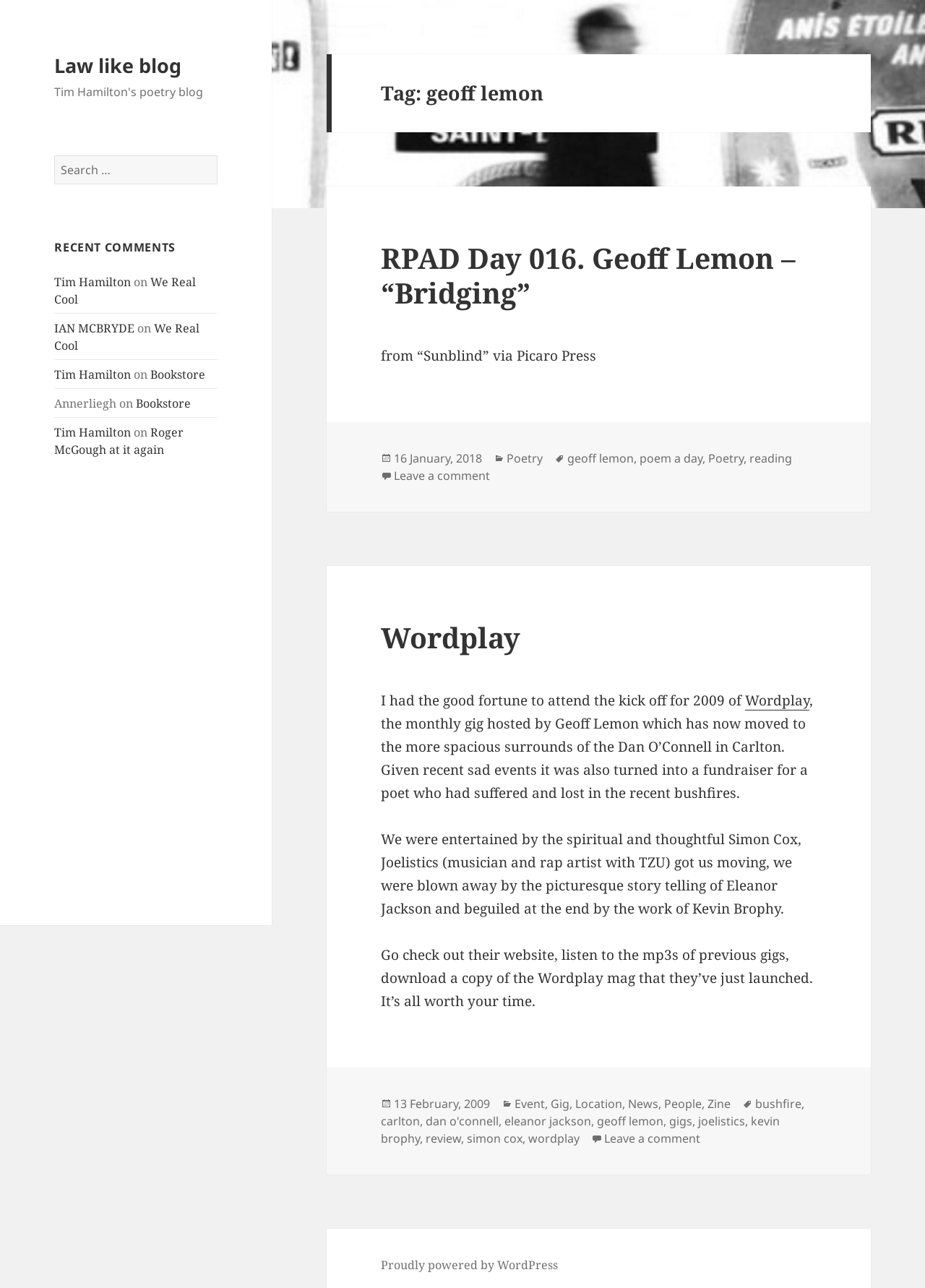Please specify the bounding box coordinates for the clickable region that will help you carry out the instruction: "View the article about Geoff Lemon".

[0.412, 0.187, 0.882, 0.241]